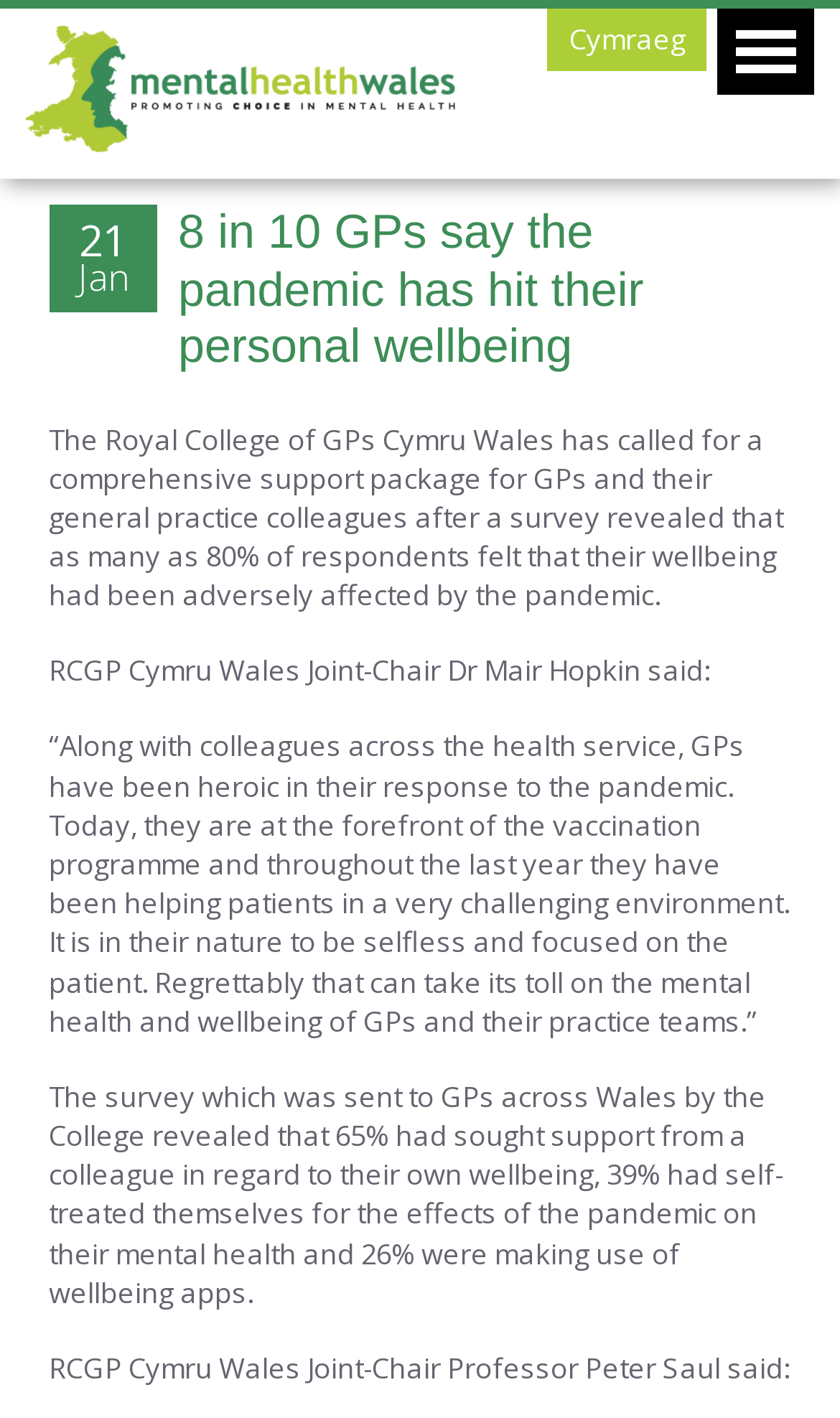Please determine and provide the text content of the webpage's heading.

8 in 10 GPs say the pandemic has hit their personal wellbeing